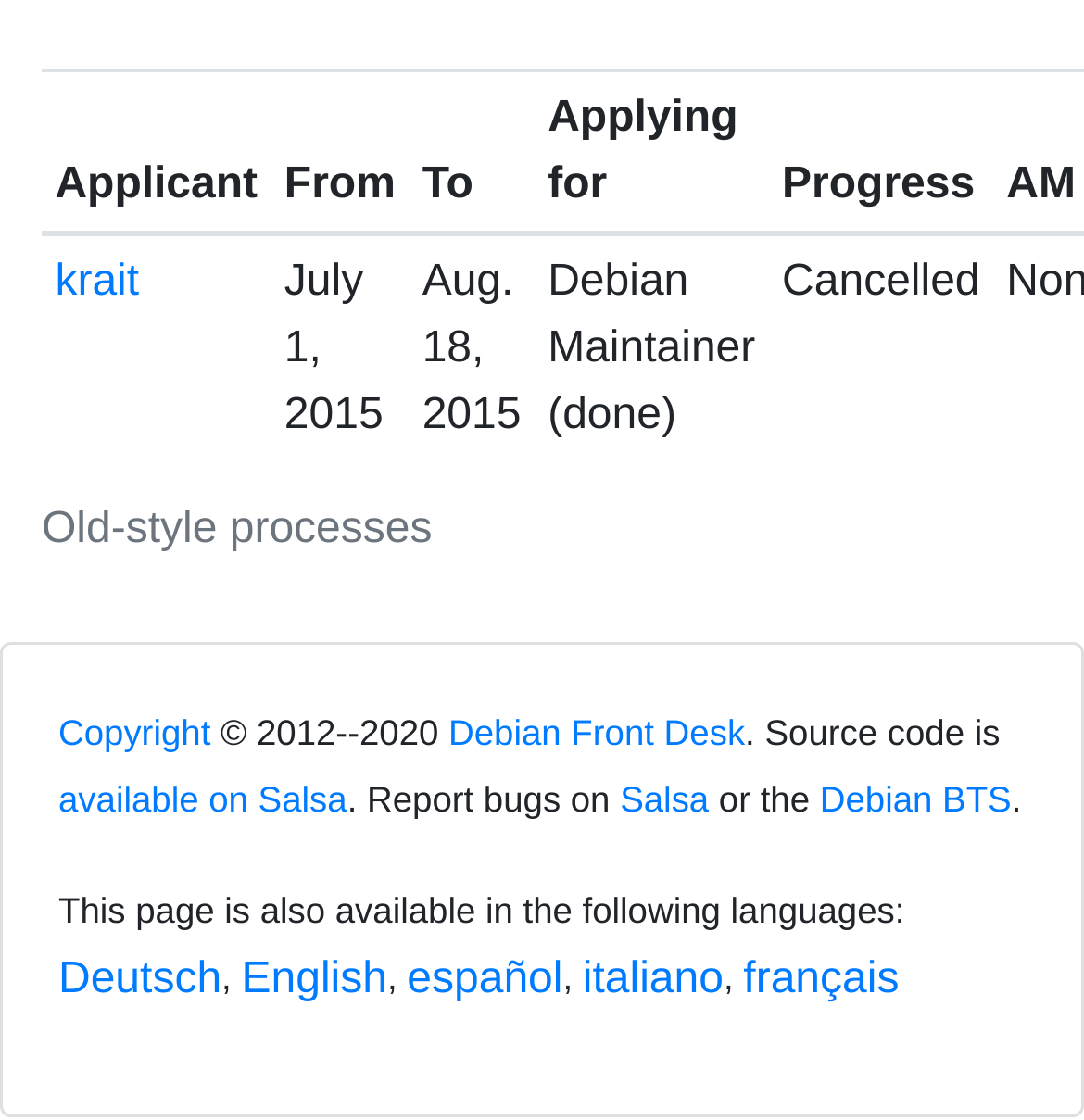Determine the bounding box coordinates of the clickable element to complete this instruction: "Click on the 'krait' link". Provide the coordinates in the format of four float numbers between 0 and 1, [left, top, right, bottom].

[0.051, 0.231, 0.128, 0.273]